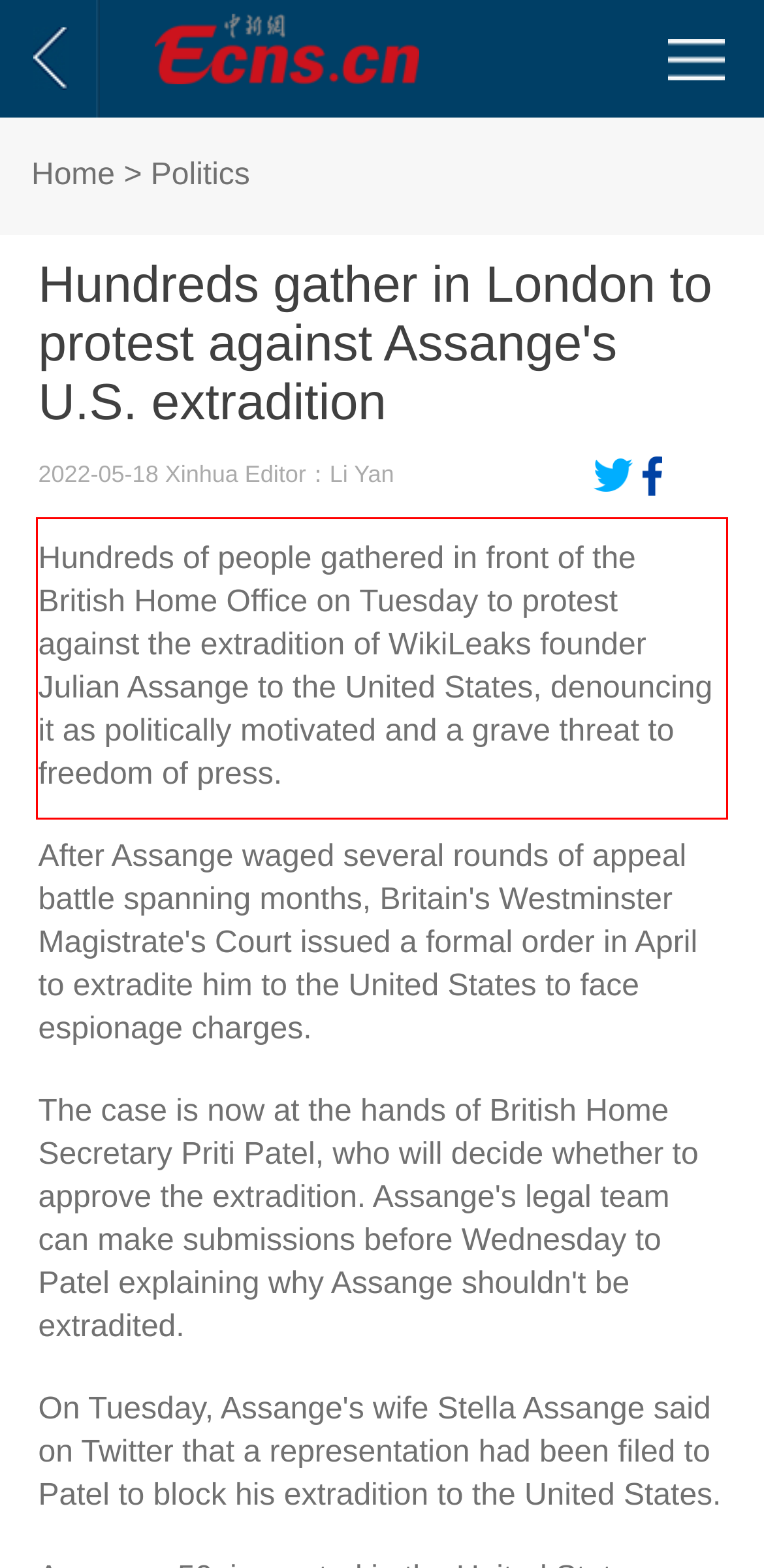Examine the screenshot of the webpage, locate the red bounding box, and generate the text contained within it.

Hundreds of people gathered in front of the British Home Office on Tuesday to protest against the extradition of WikiLeaks founder Julian Assange to the United States, denouncing it as politically motivated and a grave threat to freedom of press.